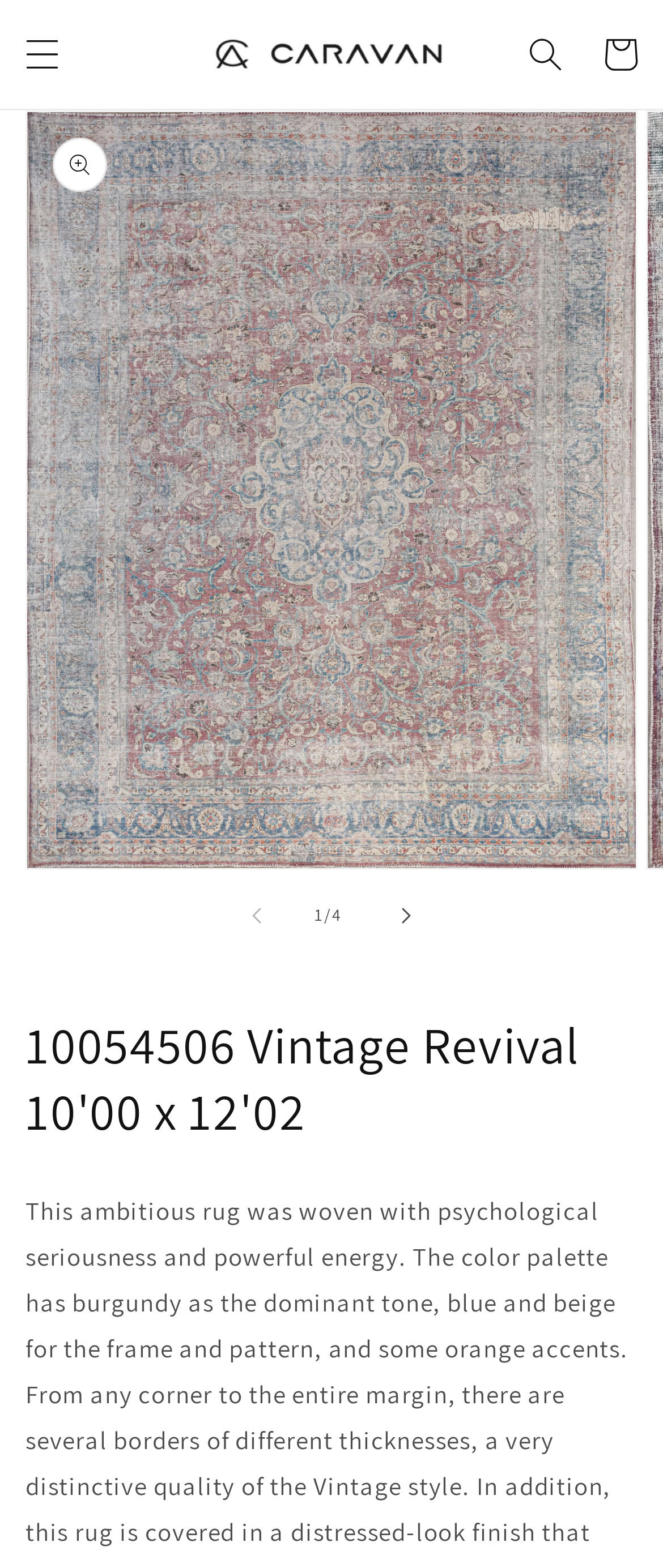Provide a thorough description of the webpage's content and layout.

The webpage appears to be a product page for a rug, specifically the "10054506 Vintage Revival 10'00 x 12'02 – Caravan Rug". At the top left, there is a menu button labeled "Menu" and a link to the "Caravan Rug" page. Next to the link is an image of the rug. 

On the top right, there is a search button and a link to the "Cart" page. Below these elements, there is a gallery viewer region that takes up most of the page. Within the gallery viewer, there is a large image of the rug, which is described as having a burgundy dominant tone, blue and beige frame and pattern, and orange accents. 

To the right of the image, there are two buttons, "Slide left" and "Slide right", which are likely used to navigate through multiple images of the rug. The "Slide left" button is currently disabled. 

Below the image, there is a heading that displays the product name, "10054506 Vintage Revival 10'00 x 12'02", and a paragraph of text that starts with "This ambitious rug was woven with psychological seriousness and powerful energy."